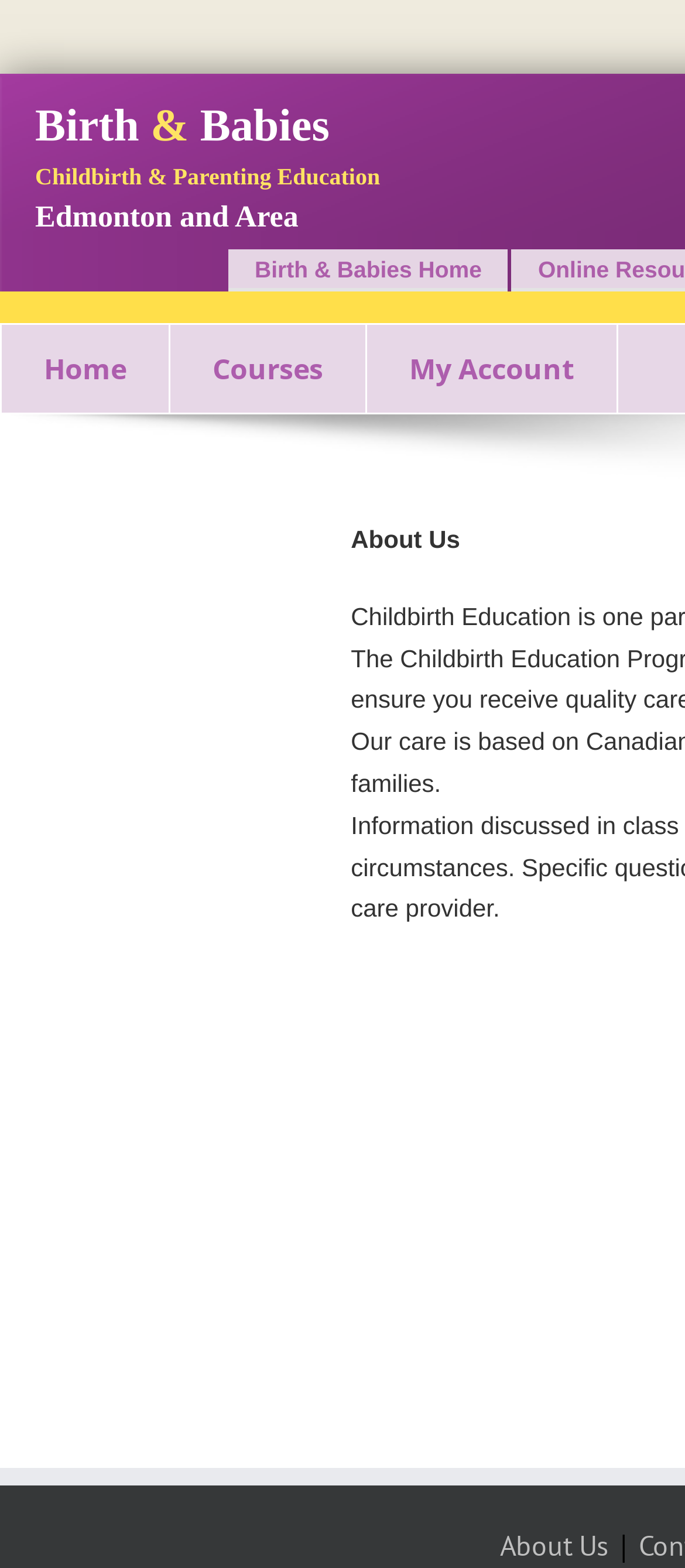Identify the bounding box coordinates for the UI element described by the following text: "My Account". Provide the coordinates as four float numbers between 0 and 1, in the format [left, top, right, bottom].

[0.536, 0.207, 0.903, 0.263]